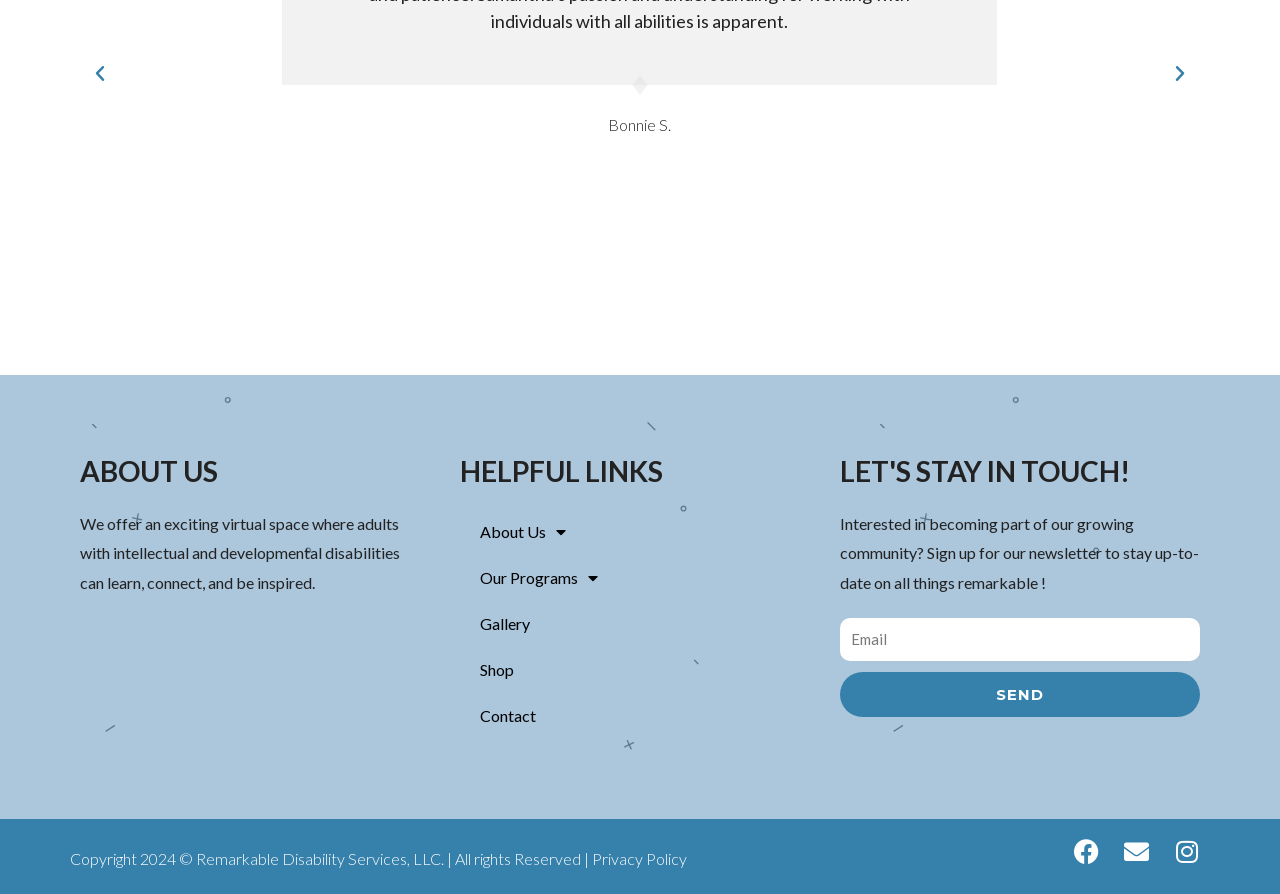Given the description of a UI element: "Privacy Policy", identify the bounding box coordinates of the matching element in the webpage screenshot.

[0.462, 0.949, 0.537, 0.97]